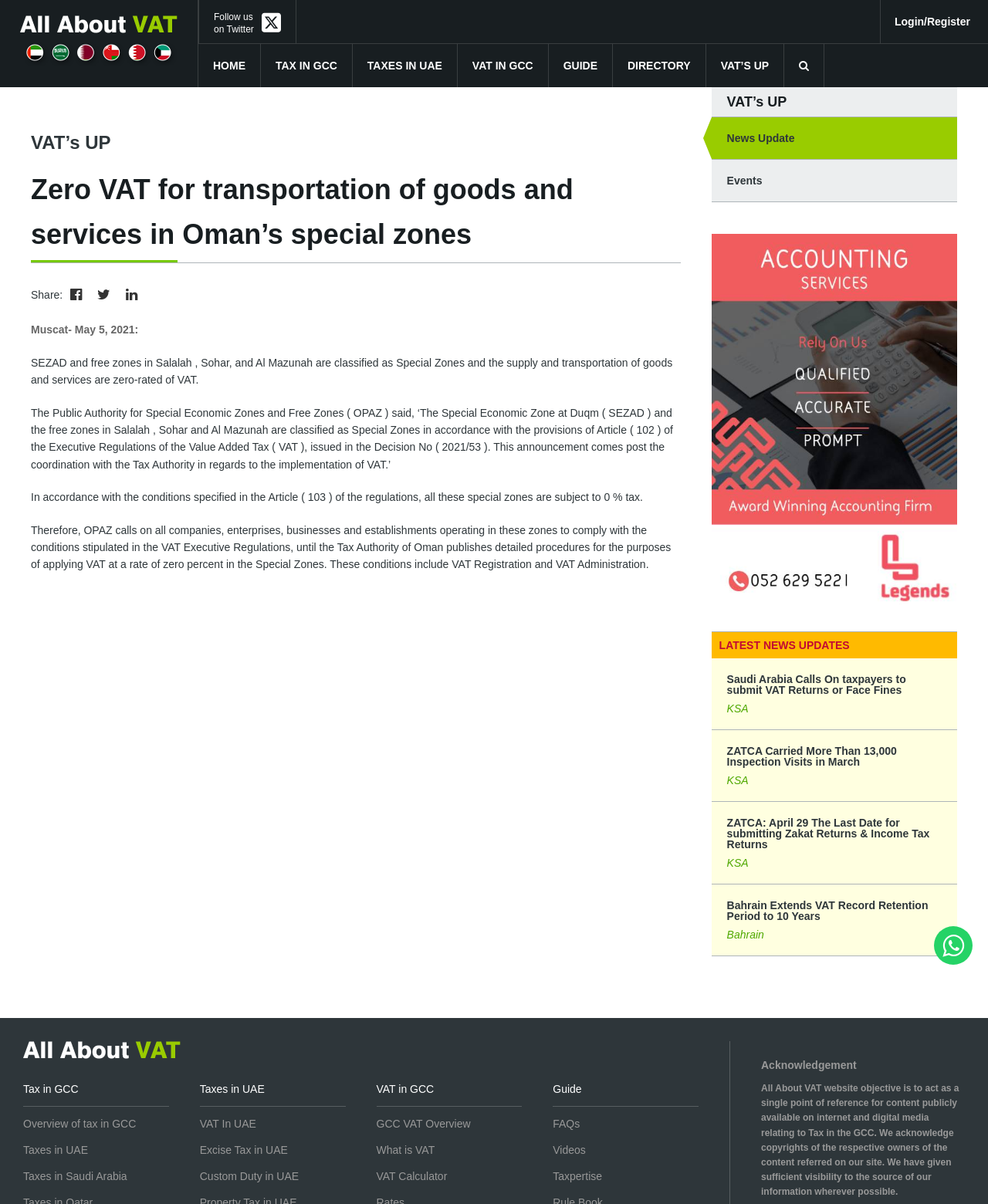How many news updates are listed on the webpage?
Examine the image and provide an in-depth answer to the question.

I counted the number of news update links on the webpage, which are 'Saudi Arabia Calls On taxpayers to submit VAT Returns or Face Fines KSA', 'ZATCA Carried More Than 13,000 Inspection Visits in March KSA', 'ZATCA: April 29 The Last Date for submitting Zakat Returns & Income Tax Returns KSA', and 'Bahrain Extends VAT Record Retention Period to 10 Years Bahrain'.